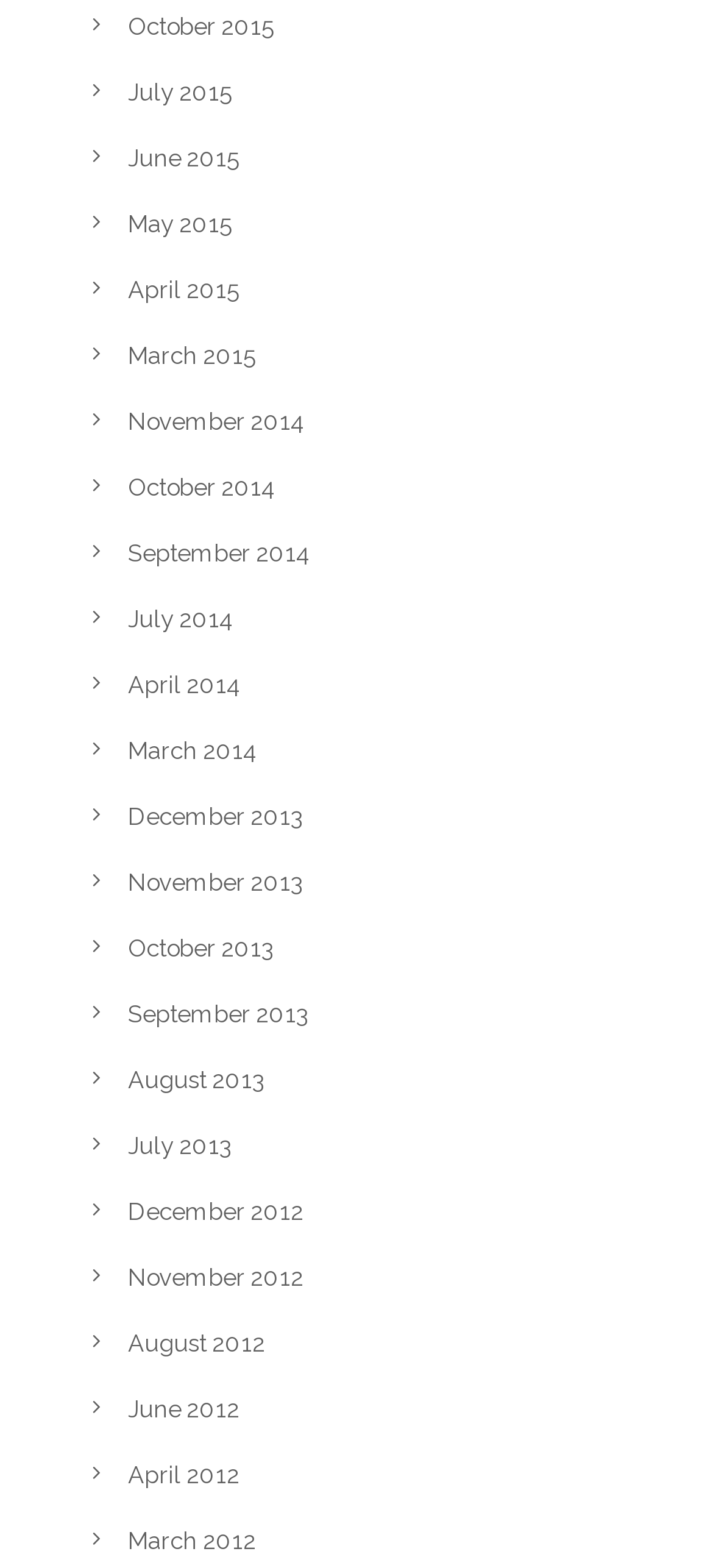Please determine the bounding box coordinates of the element to click in order to execute the following instruction: "view March 2015". The coordinates should be four float numbers between 0 and 1, specified as [left, top, right, bottom].

[0.179, 0.218, 0.359, 0.236]